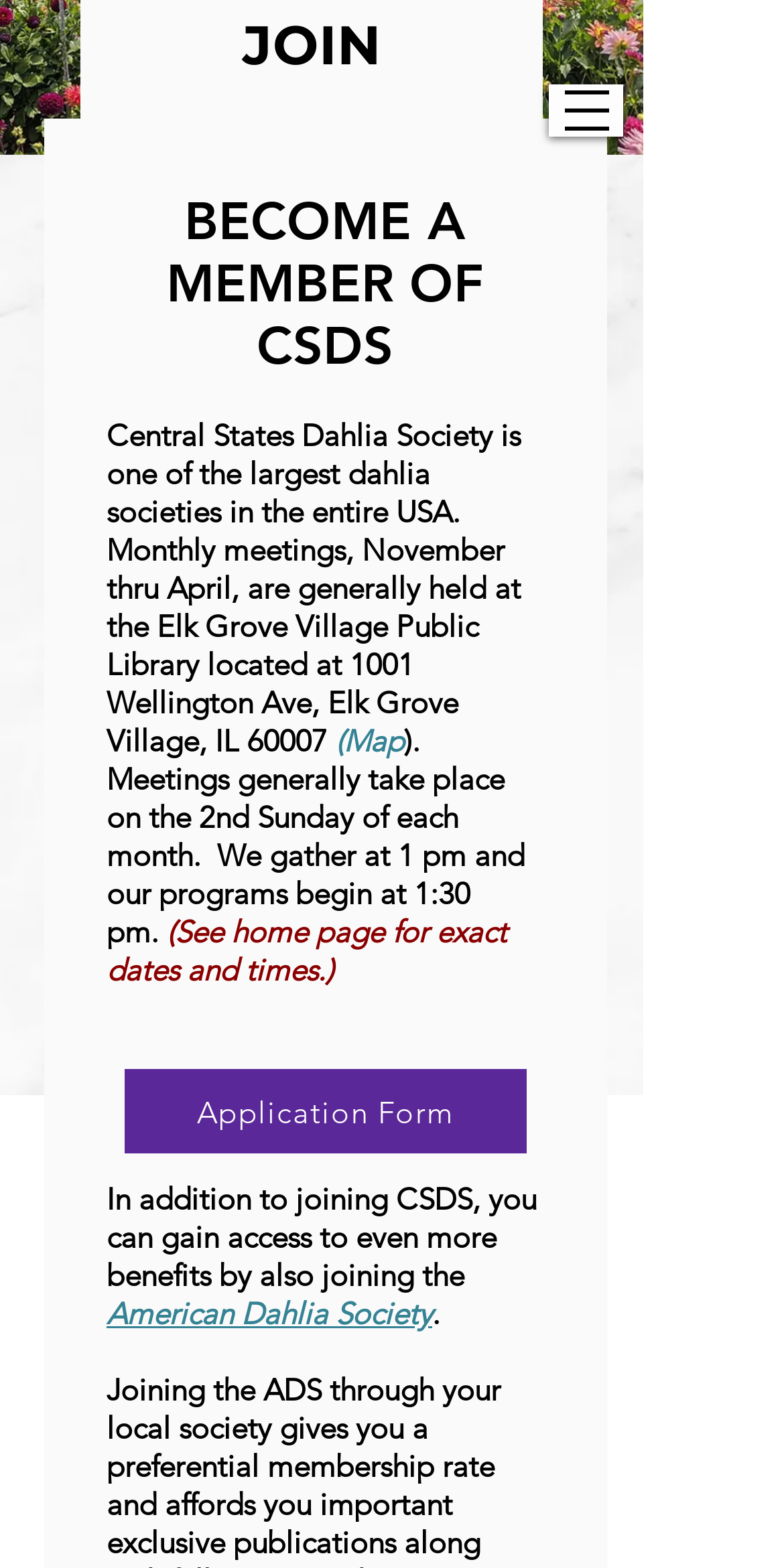Respond to the question below with a single word or phrase: What is the name of the society mentioned on the webpage?

Central States Dahlia Society